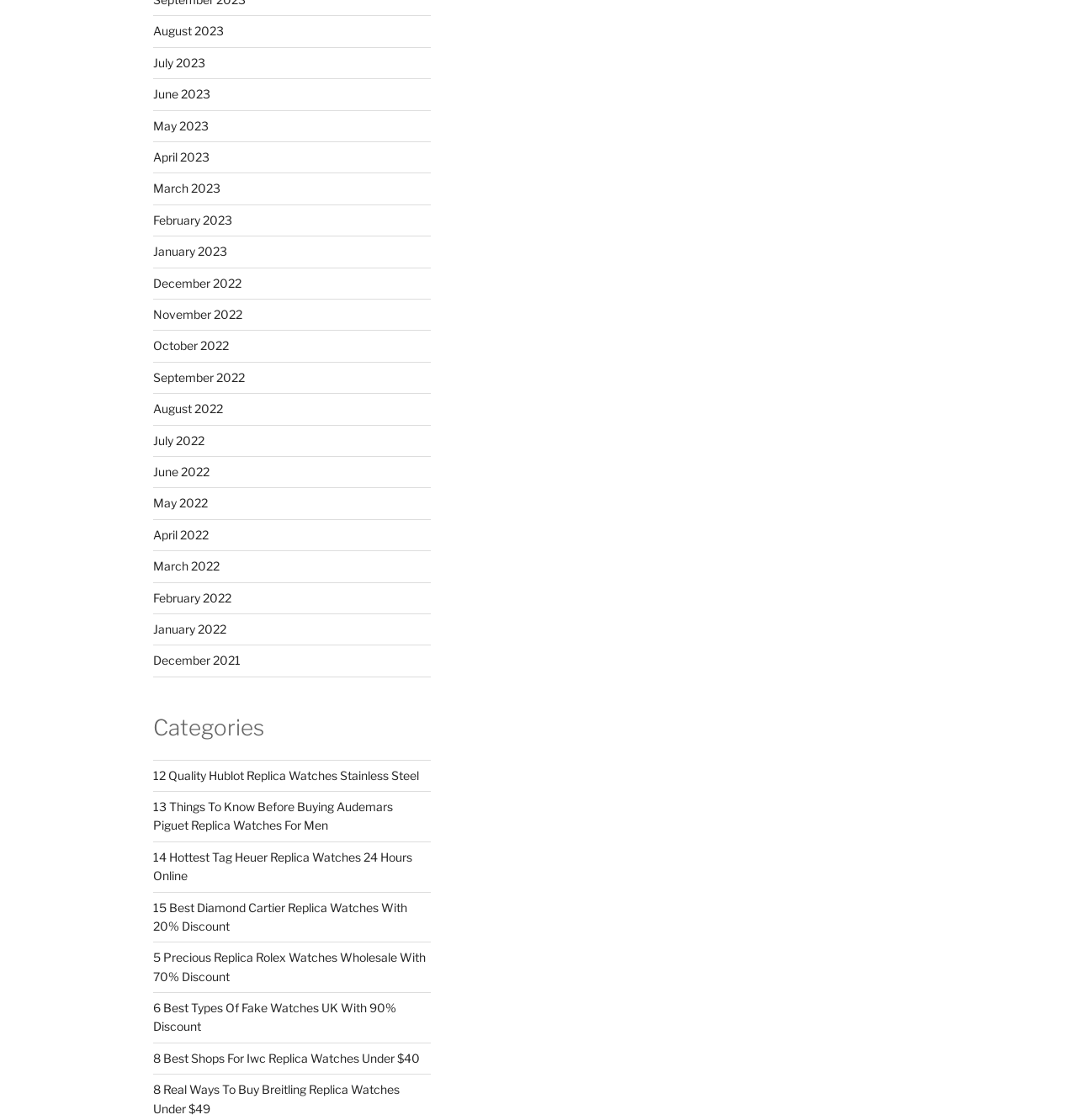Identify the bounding box coordinates of the section to be clicked to complete the task described by the following instruction: "Search website". The coordinates should be four float numbers between 0 and 1, formatted as [left, top, right, bottom].

None